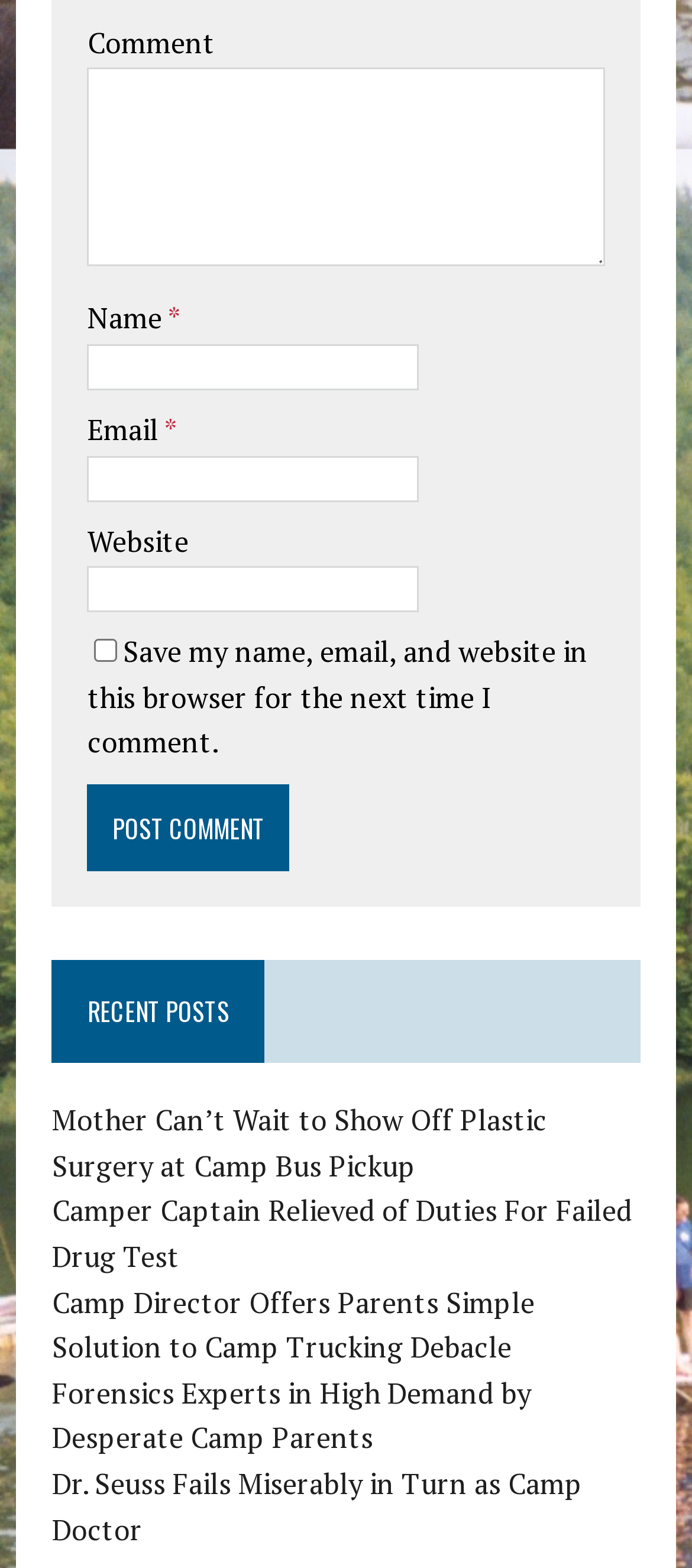Please give a one-word or short phrase response to the following question: 
How many comment fields are there?

3